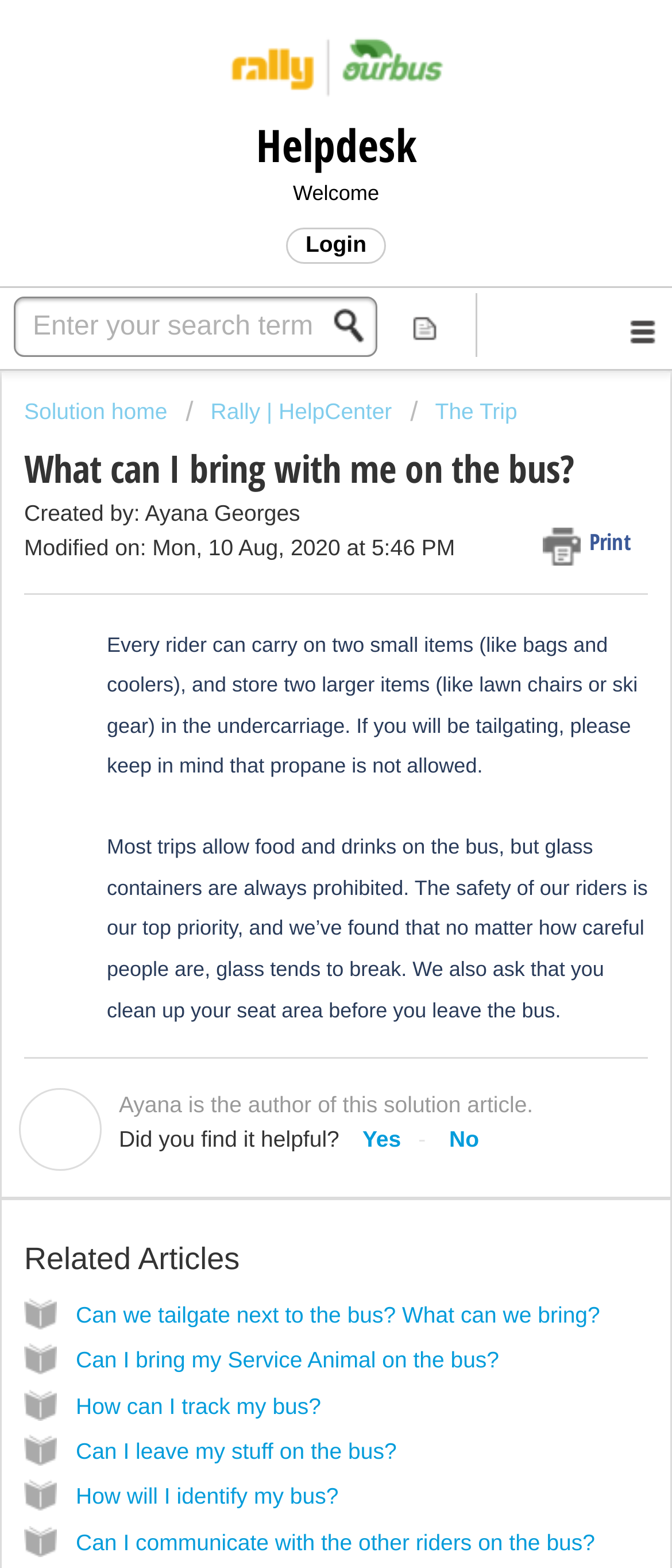What is the purpose of the 'Search' button?
Look at the image and construct a detailed response to the question.

I inferred the purpose of the 'Search' button by its name and its location next to a textbox, which suggests that users can input search queries and click the button to search for relevant results.